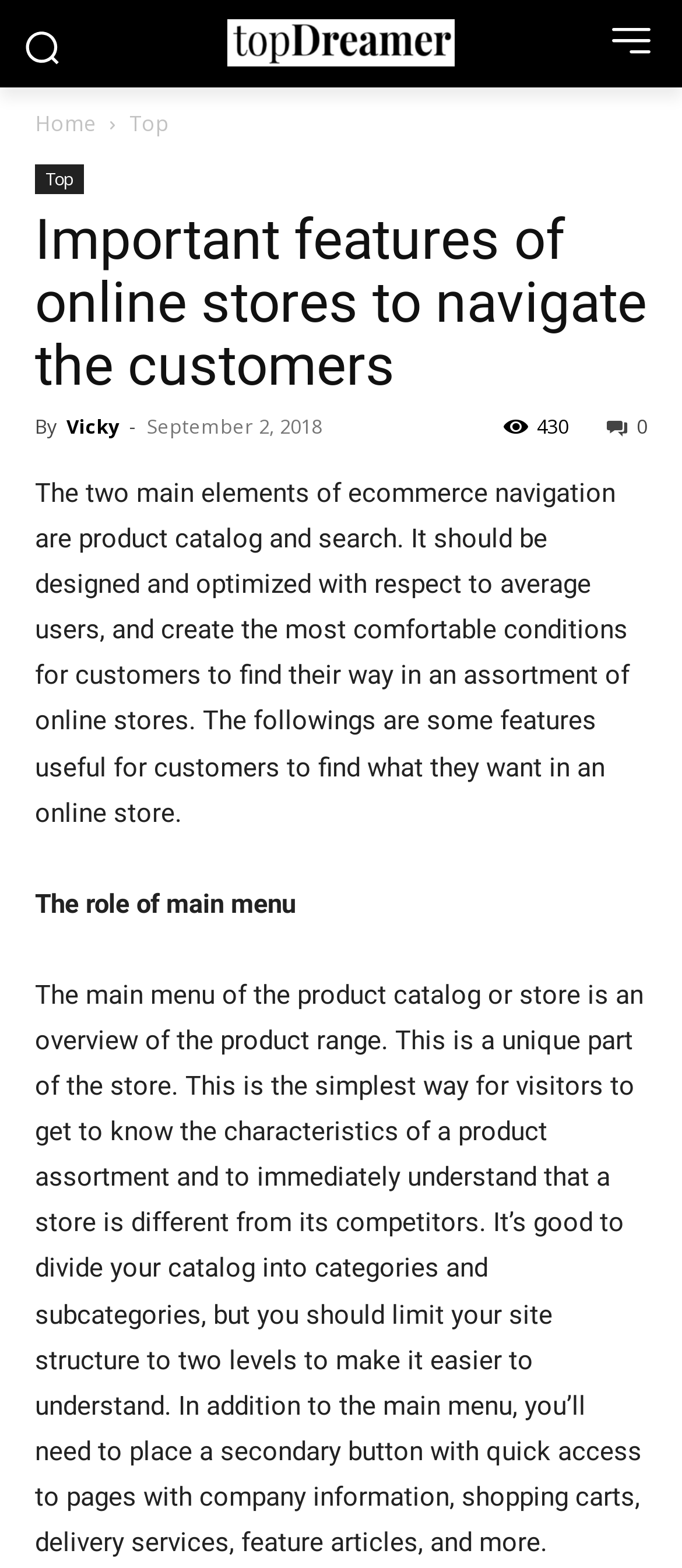Give a one-word or short phrase answer to the question: 
When was the article published?

September 2, 2018